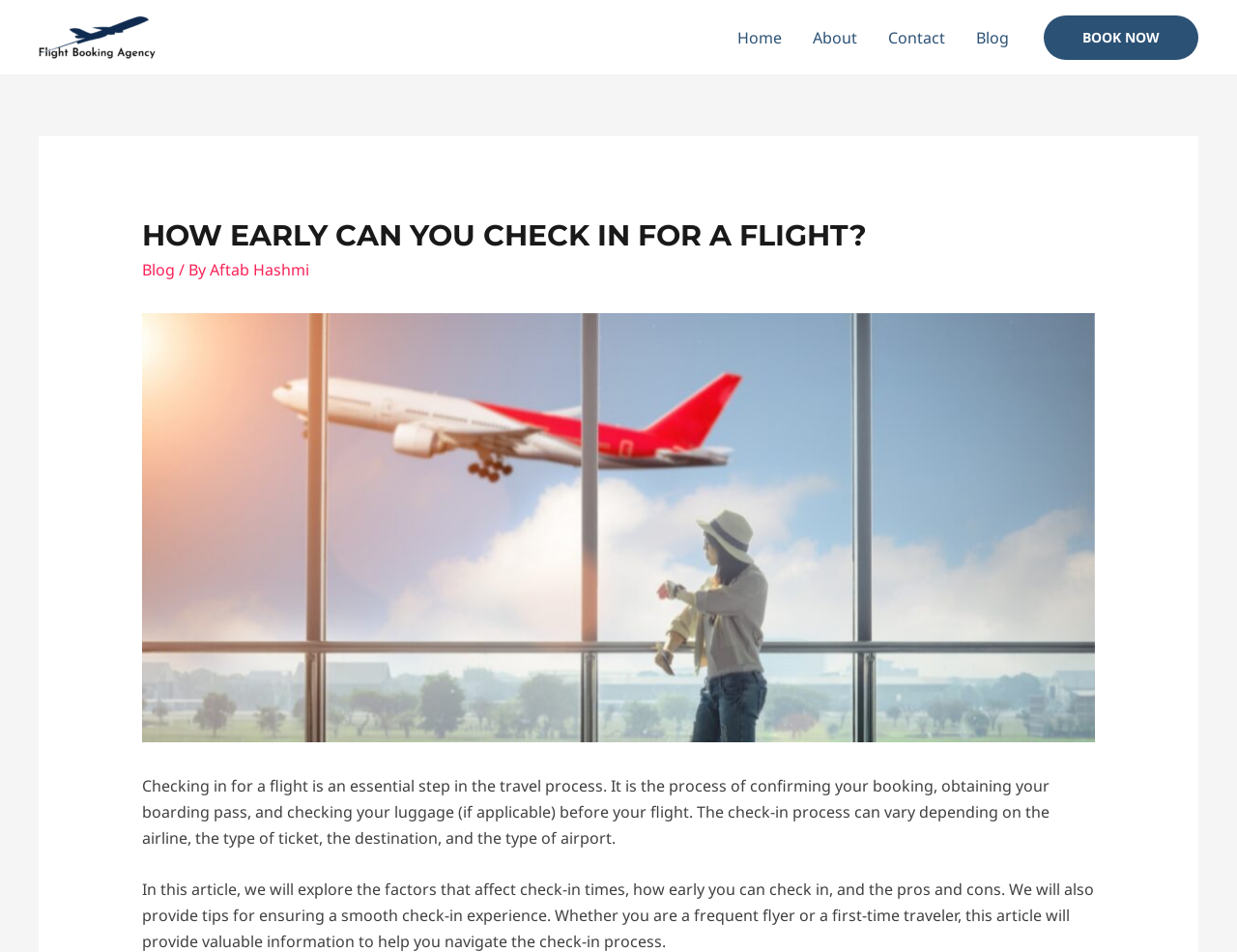Please pinpoint the bounding box coordinates for the region I should click to adhere to this instruction: "go to the blog page".

[0.115, 0.273, 0.141, 0.295]